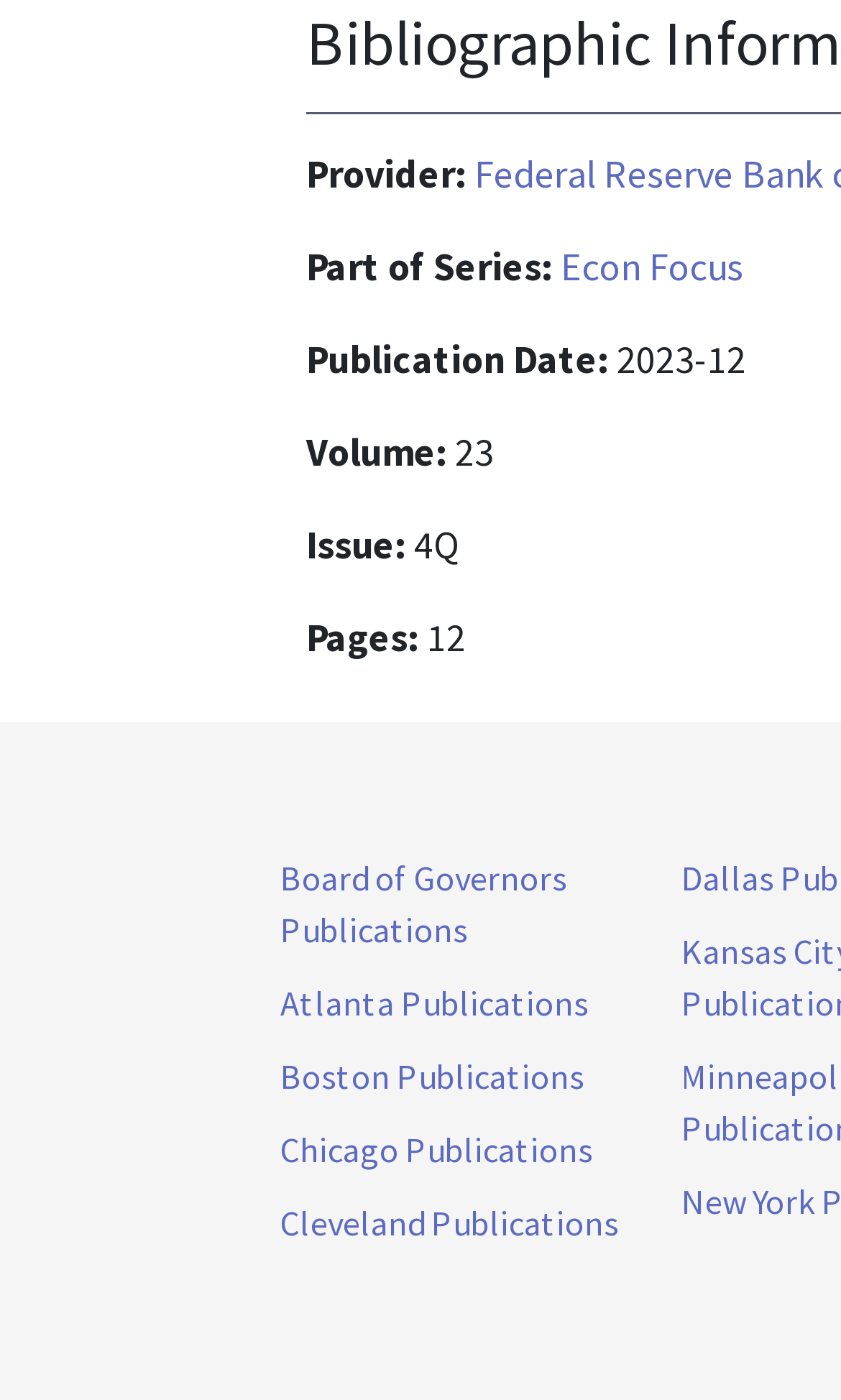What is the publication date of this issue?
Look at the image and respond with a one-word or short phrase answer.

2023-12